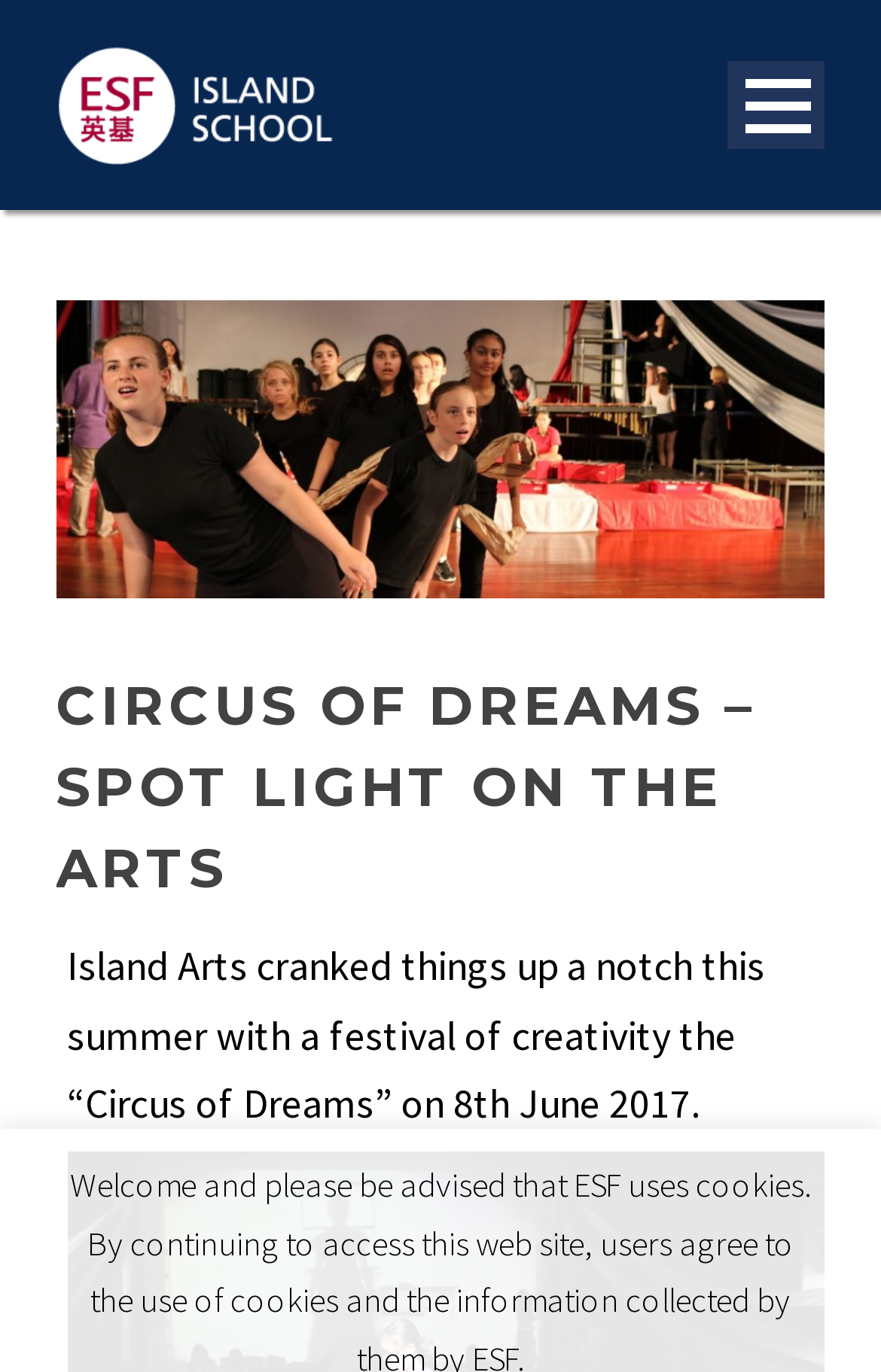Is there a navigation menu on the page? From the image, respond with a single word or brief phrase.

Yes